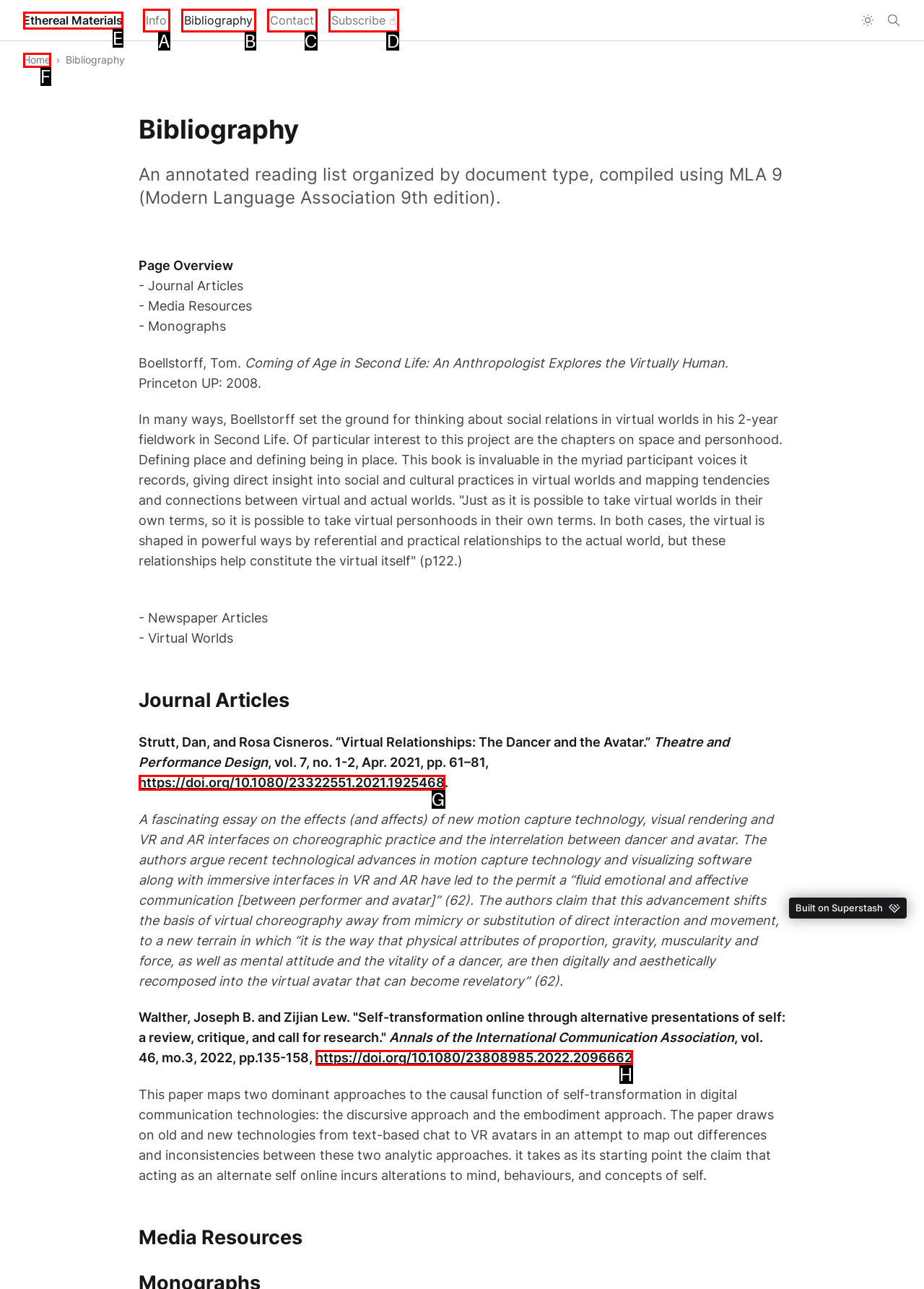Given the description: Ethereal Materials, determine the corresponding lettered UI element.
Answer with the letter of the selected option.

E